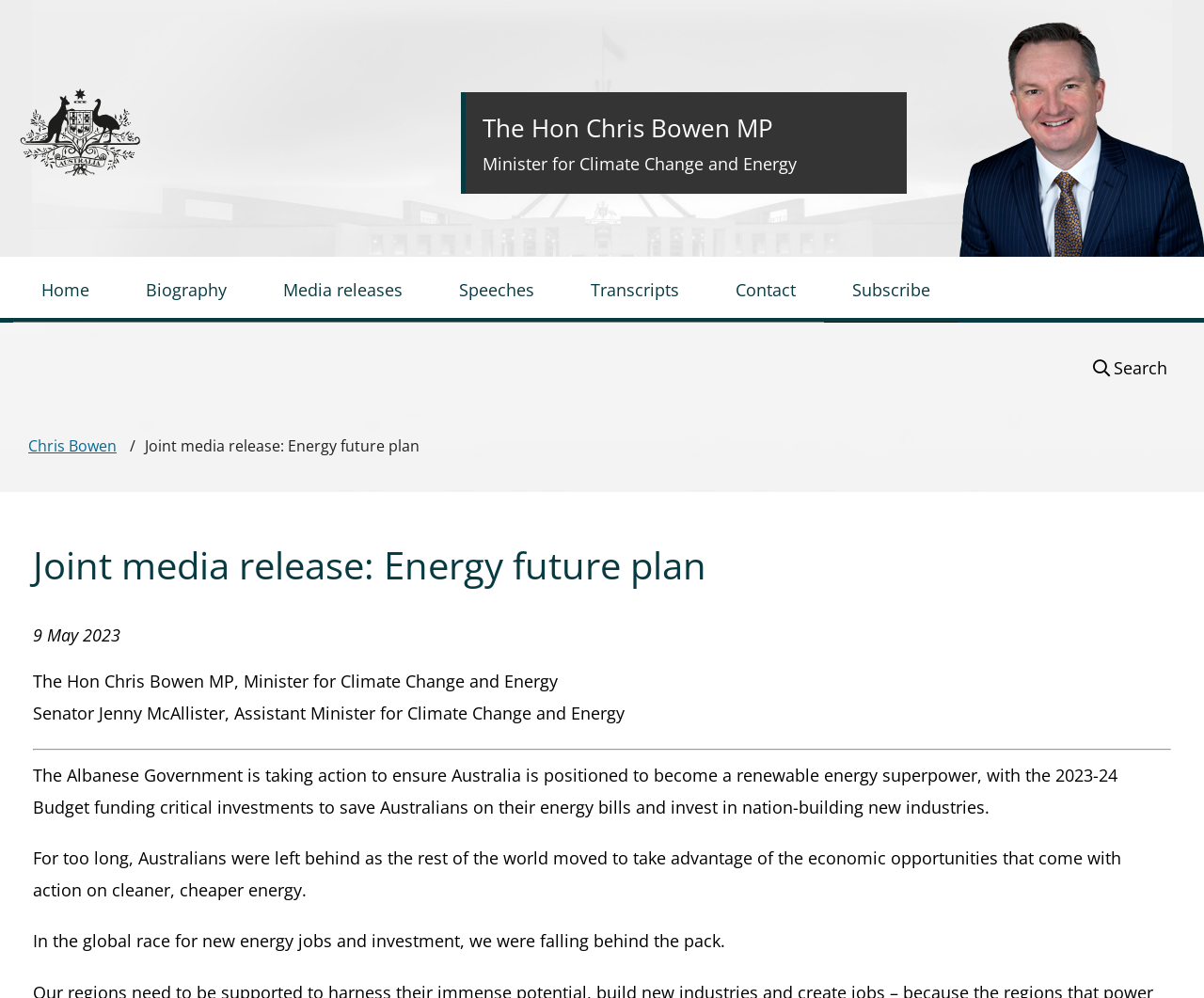What is the name of the Minister for Climate Change and Energy?
Look at the image and answer with only one word or phrase.

Chris Bowen